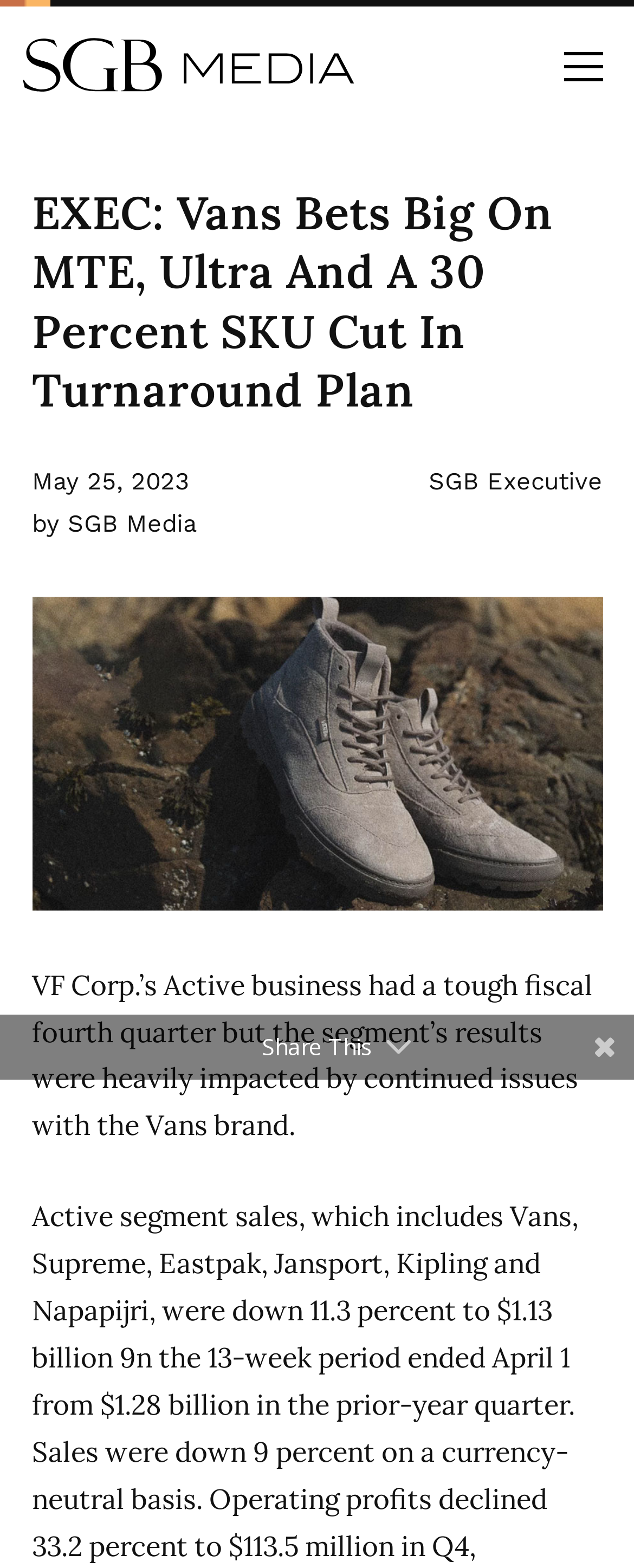Who is the author of the article?
Using the image, provide a concise answer in one word or a short phrase.

SGB Media